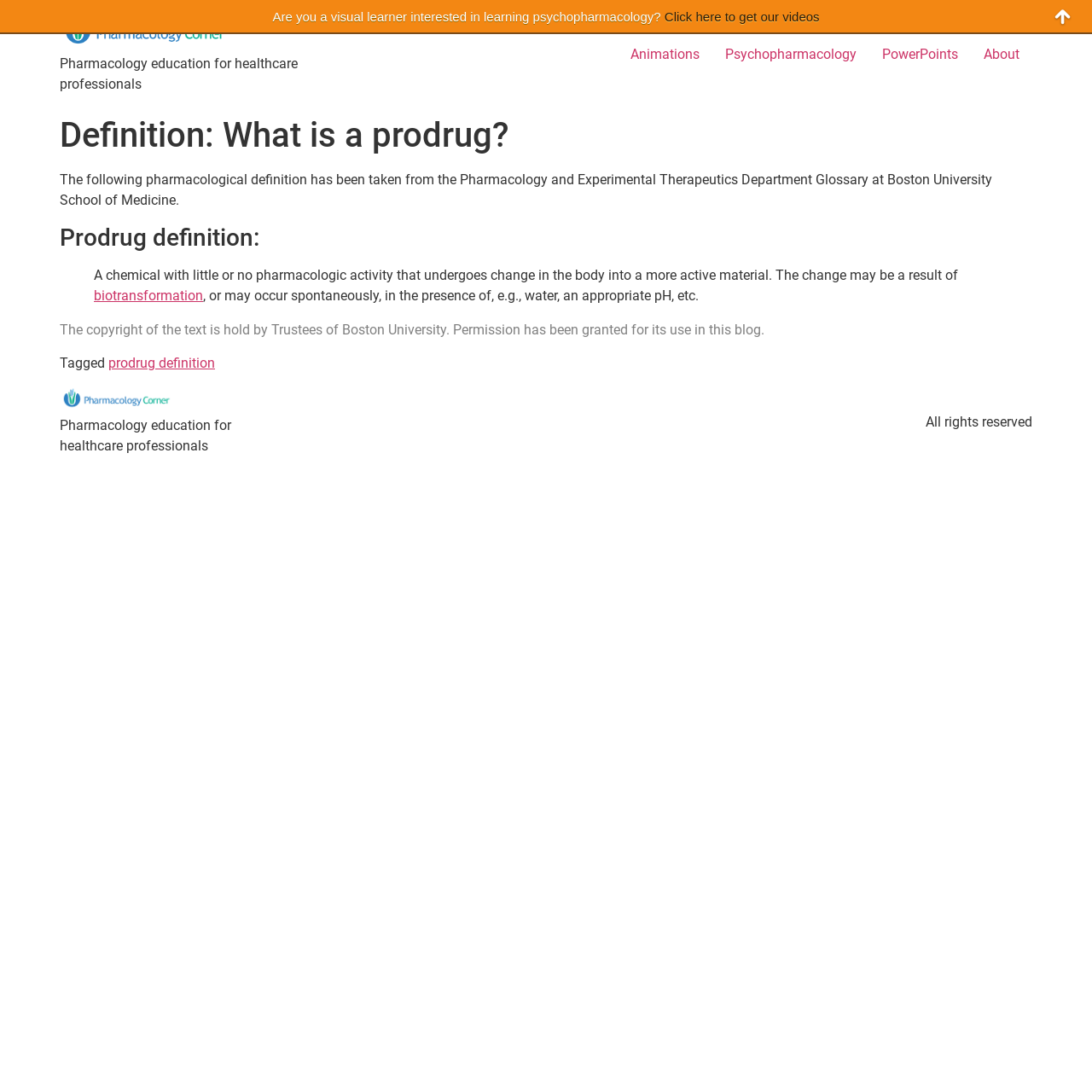Specify the bounding box coordinates of the element's area that should be clicked to execute the given instruction: "Visit Pharmacology Corner". The coordinates should be four float numbers between 0 and 1, i.e., [left, top, right, bottom].

[0.055, 0.012, 0.322, 0.049]